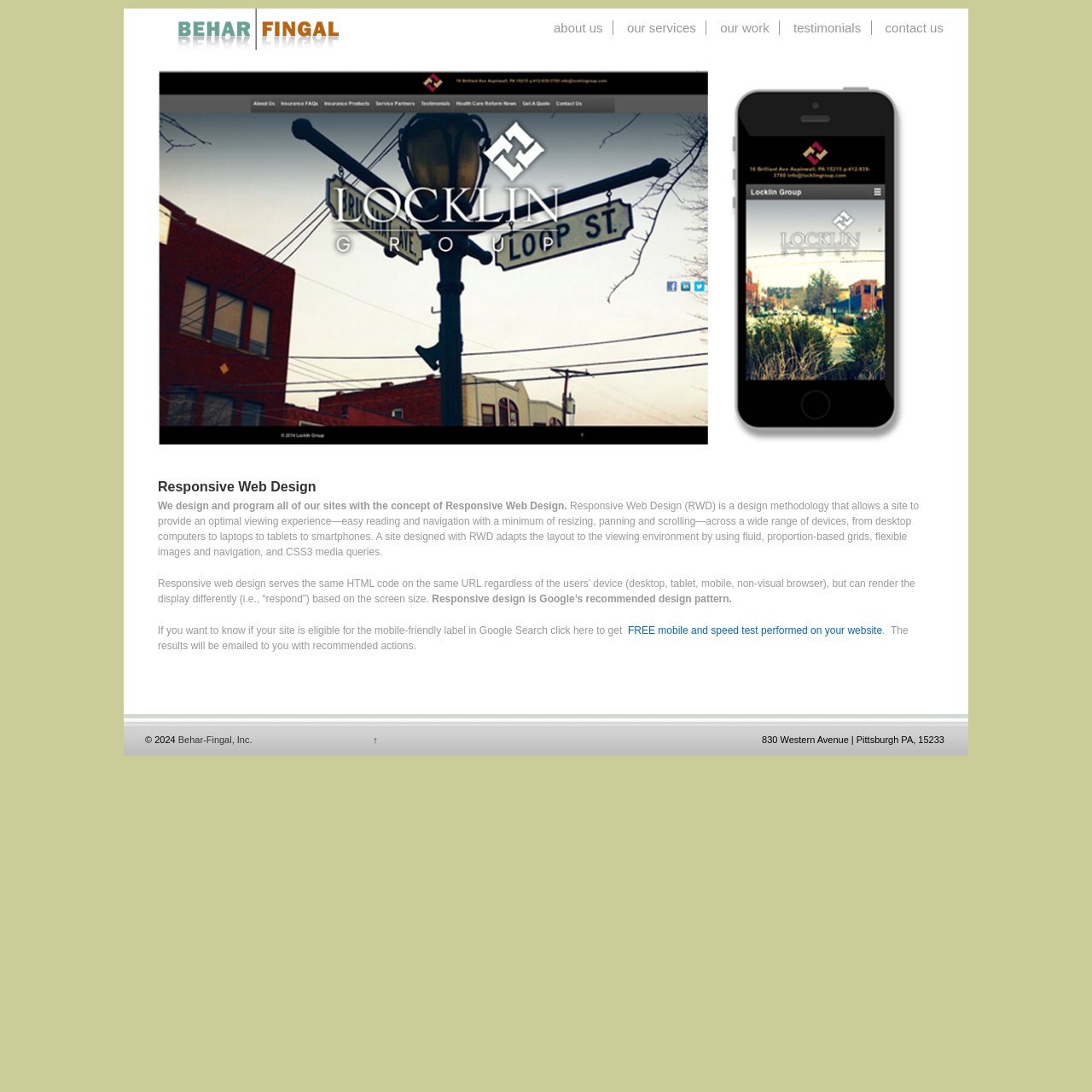Given the element description: "alt="Behar-Fingal, Inc."", predict the bounding box coordinates of the UI element it refers to, using four float numbers between 0 and 1, i.e., [left, top, right, bottom].

[0.163, 0.021, 0.31, 0.032]